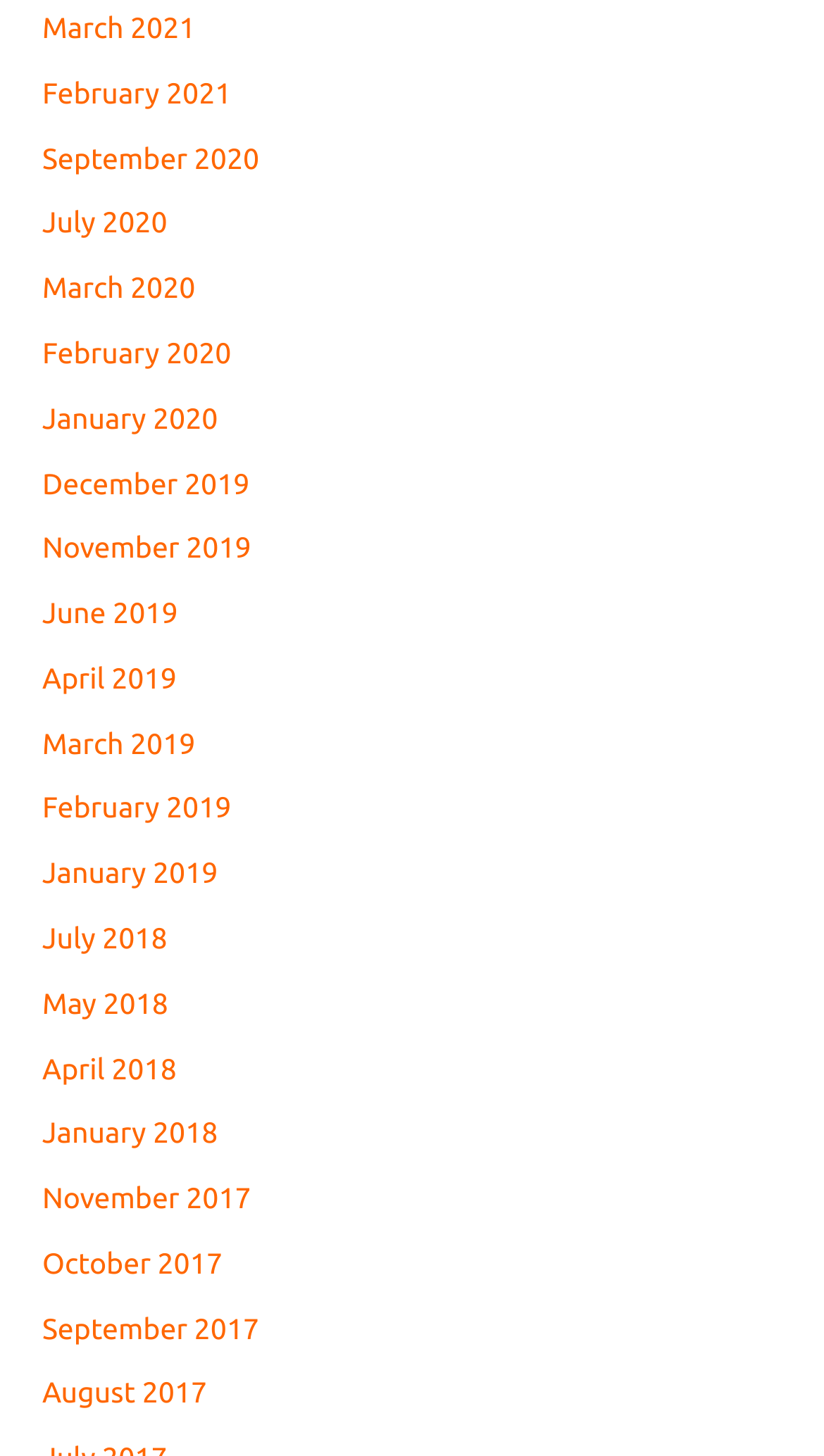Specify the bounding box coordinates of the element's area that should be clicked to execute the given instruction: "view September 2017". The coordinates should be four float numbers between 0 and 1, i.e., [left, top, right, bottom].

[0.051, 0.9, 0.315, 0.924]